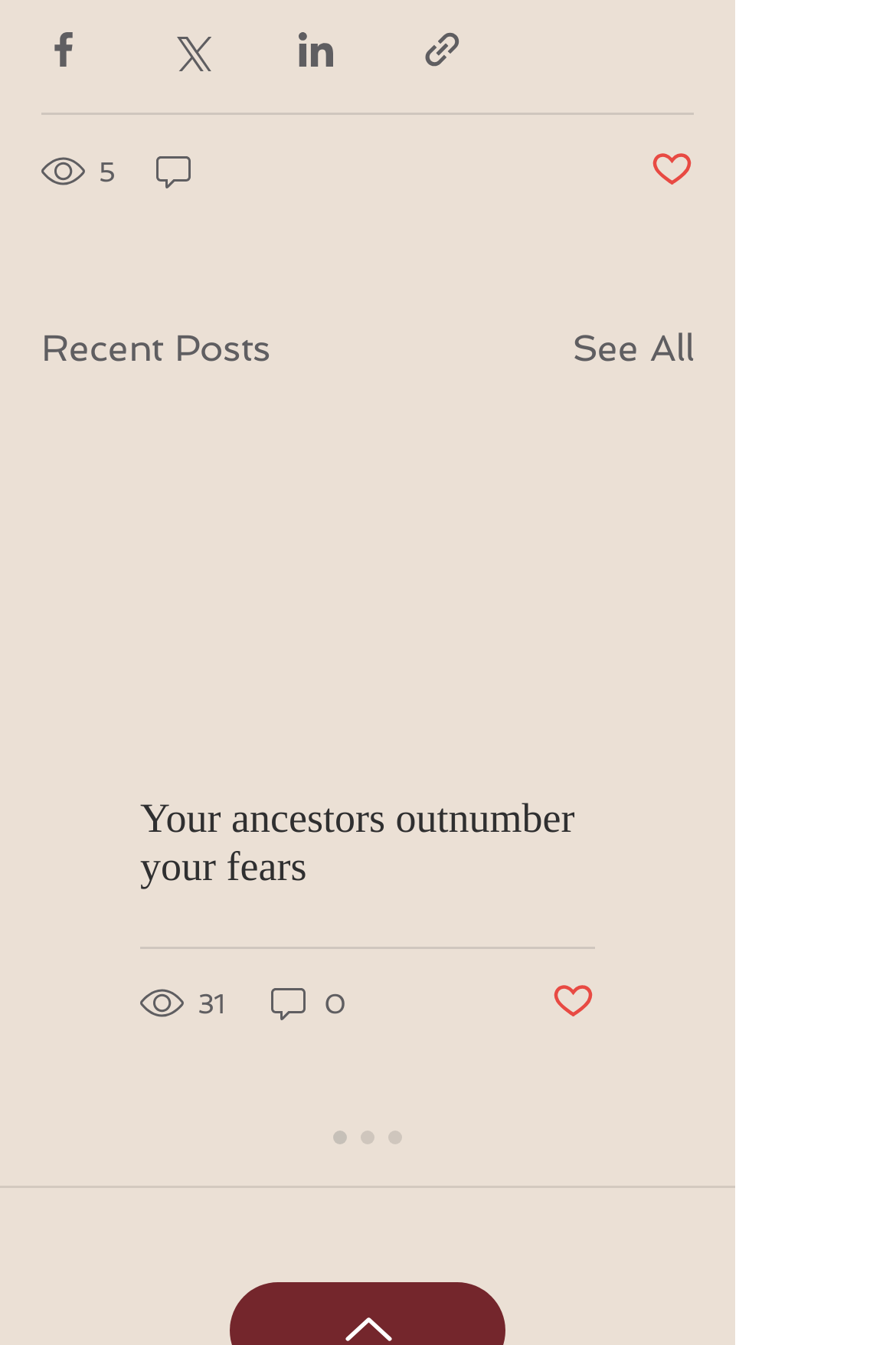Answer in one word or a short phrase: 
What is the category of the posts on this page?

Recent Posts